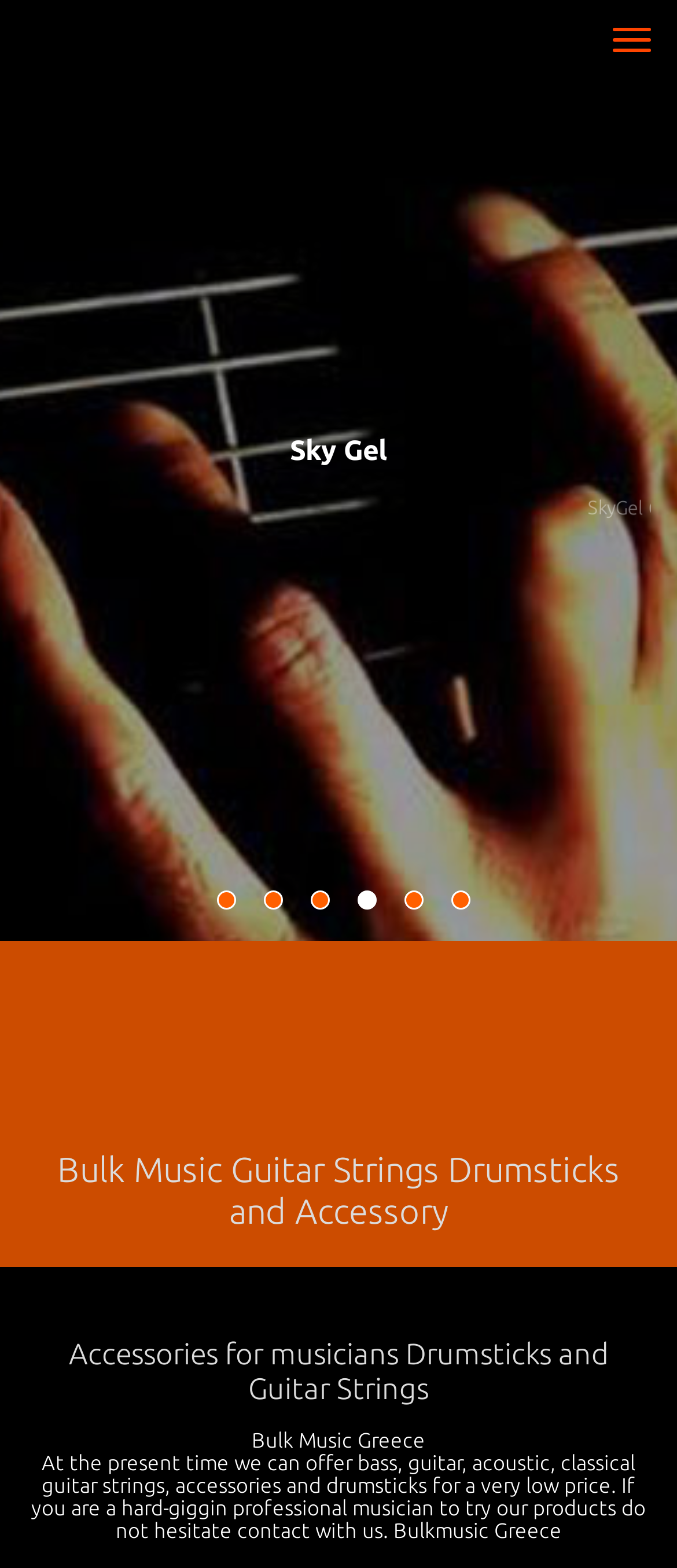Please look at the image and answer the question with a detailed explanation: What is the main product category?

Based on the webpage content, I can see that the website is promoting various music-related products, including guitar strings, drumsticks, and accessories. Therefore, the main product category is music accessories.